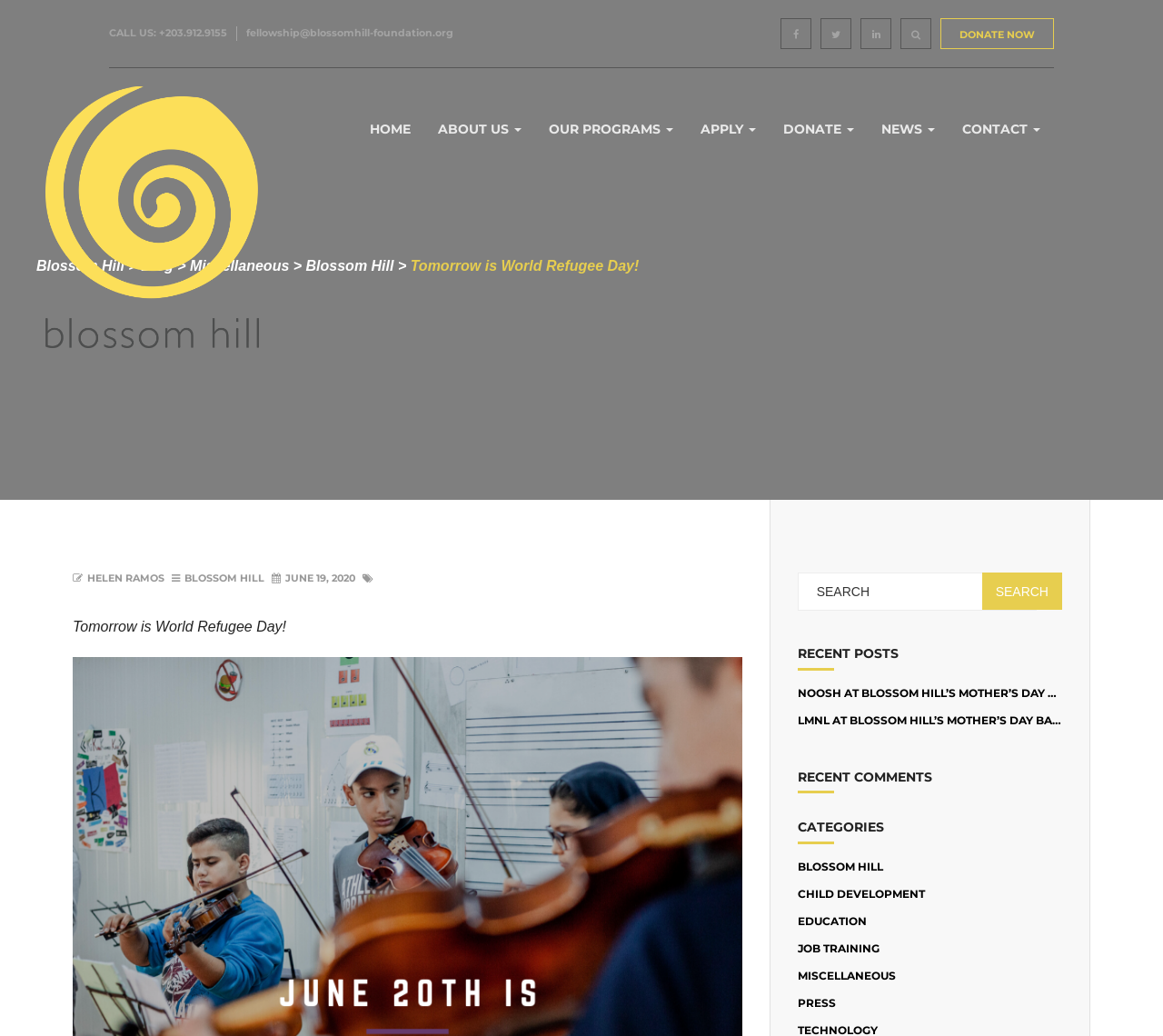Using floating point numbers between 0 and 1, provide the bounding box coordinates in the format (top-left x, top-left y, bottom-right x, bottom-right y). Locate the UI element described here: Miscellaneous

[0.686, 0.935, 0.77, 0.948]